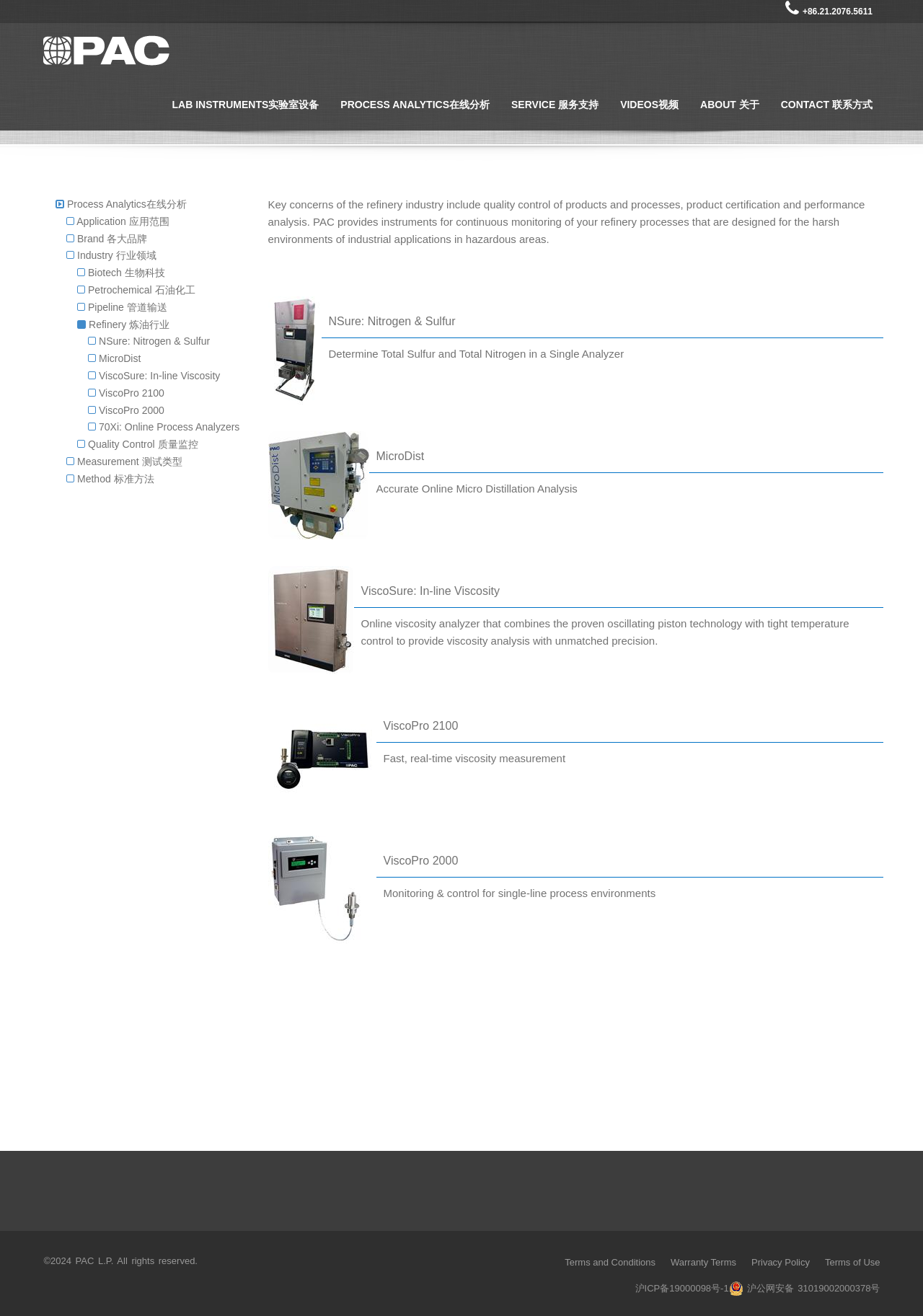Please answer the following question using a single word or phrase: 
What is the name of the analyzer mentioned in the image?

NSure